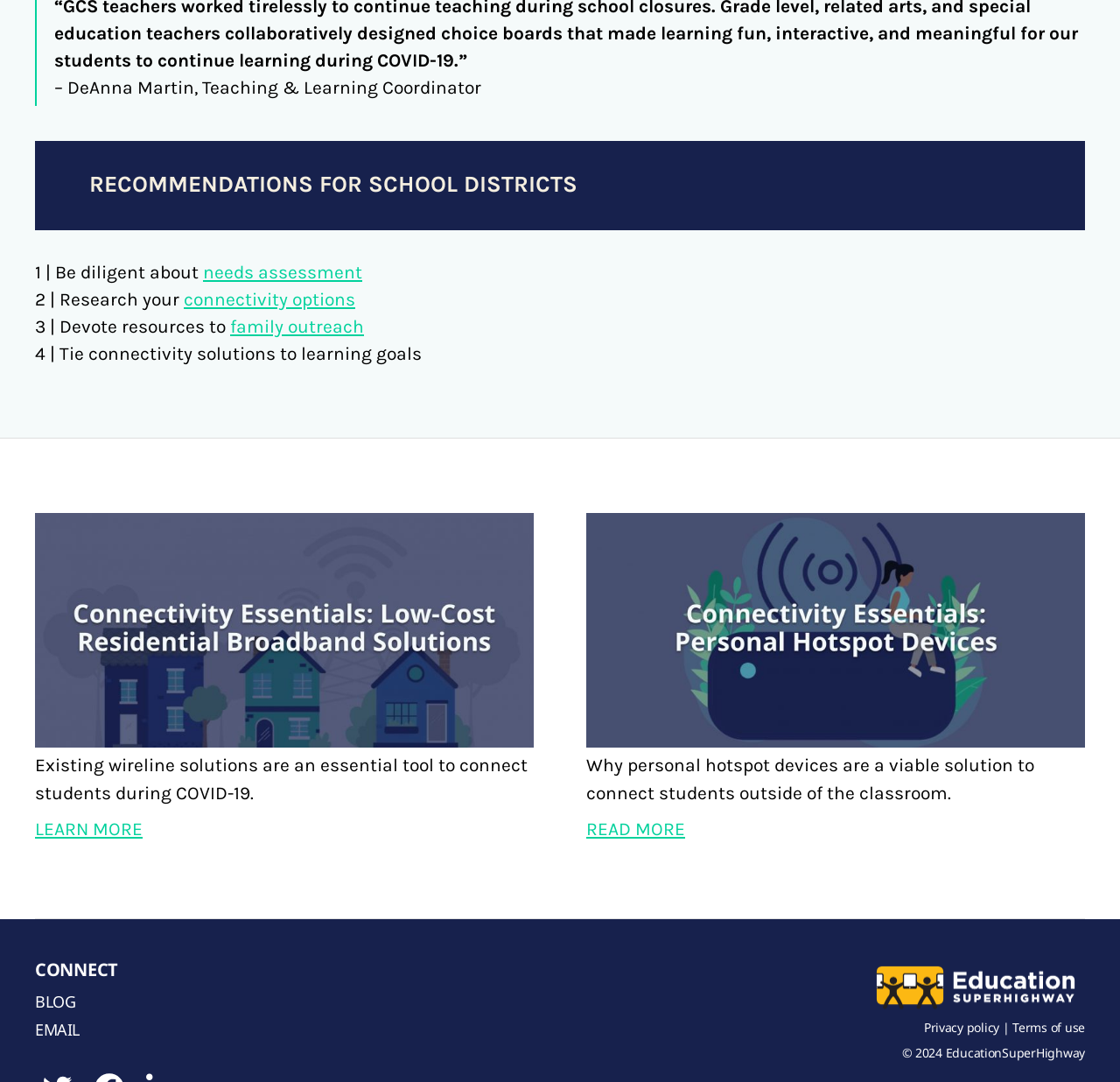Based on the element description: "alt="Connectivity Essentials: Personal Hotspot Devices"", identify the UI element and provide its bounding box coordinates. Use four float numbers between 0 and 1, [left, top, right, bottom].

[0.523, 0.474, 0.969, 0.691]